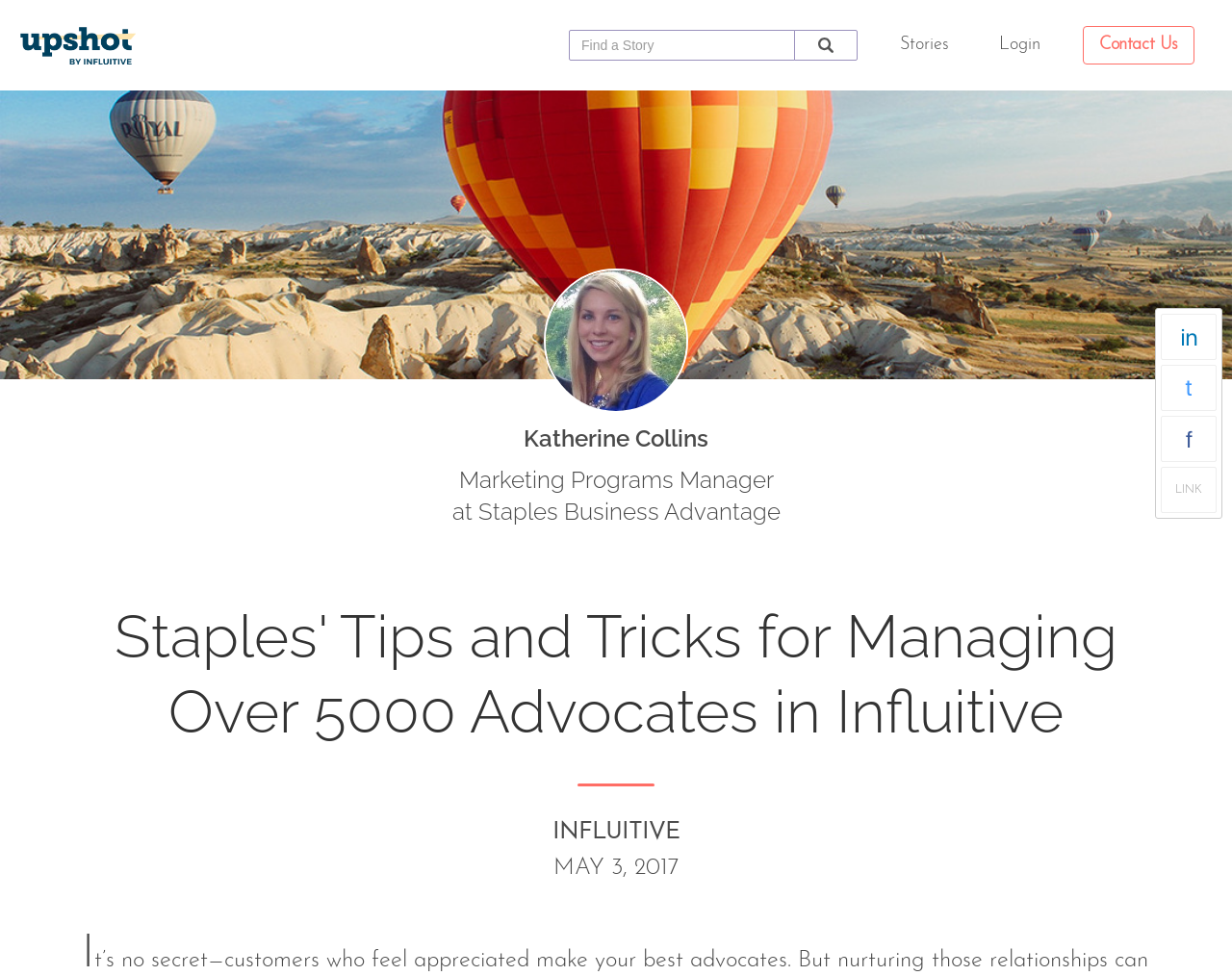What is the purpose of the searchbox?
Refer to the image and provide a one-word or short phrase answer.

Find a Story